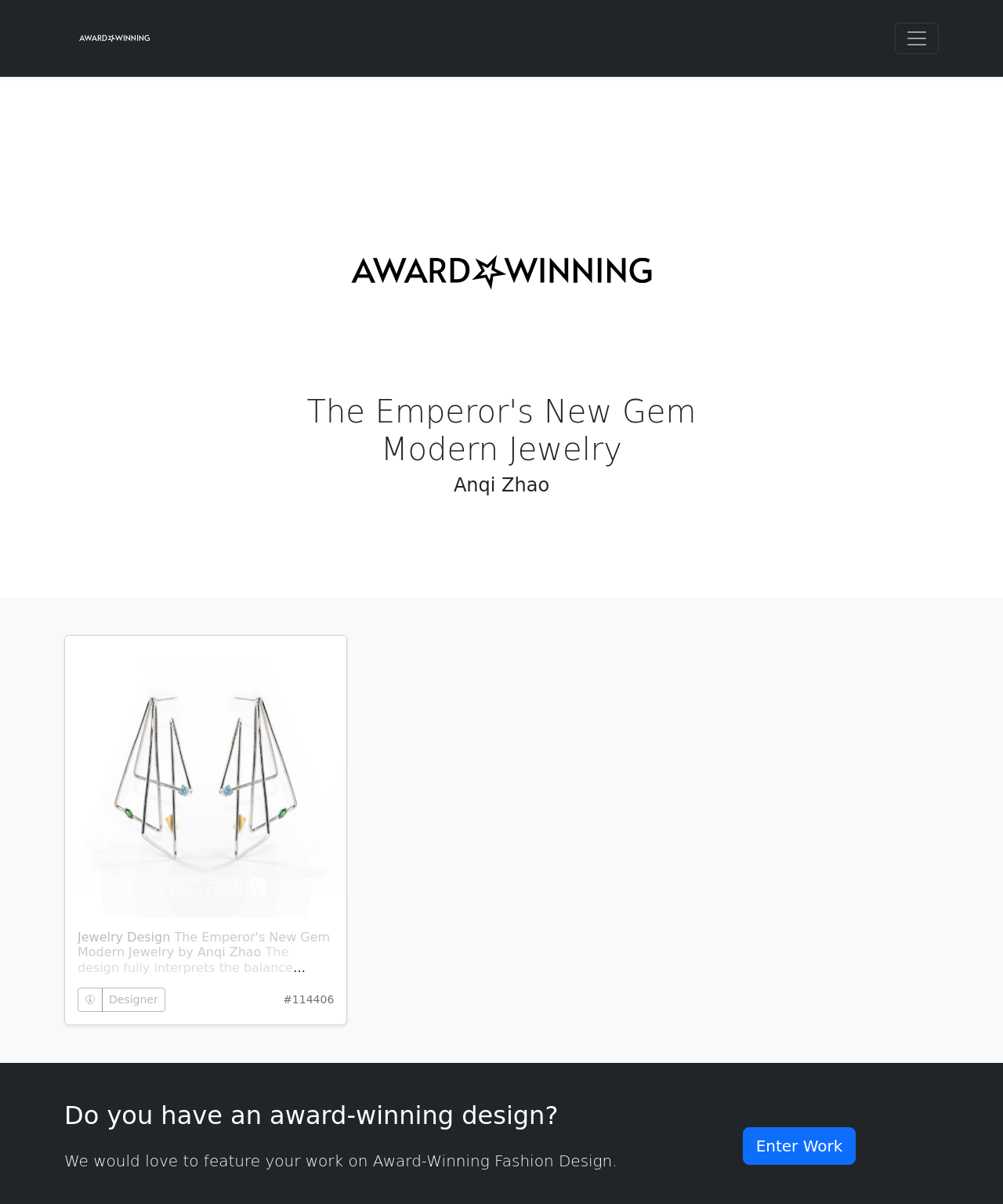Analyze the image and give a detailed response to the question:
What is the profession of Anqi Zhao?

The profession of Anqi Zhao is obtained from the heading element 'Anqi Zhao' which is a child element of the main element, and the button element 'Designer' which is nearby.